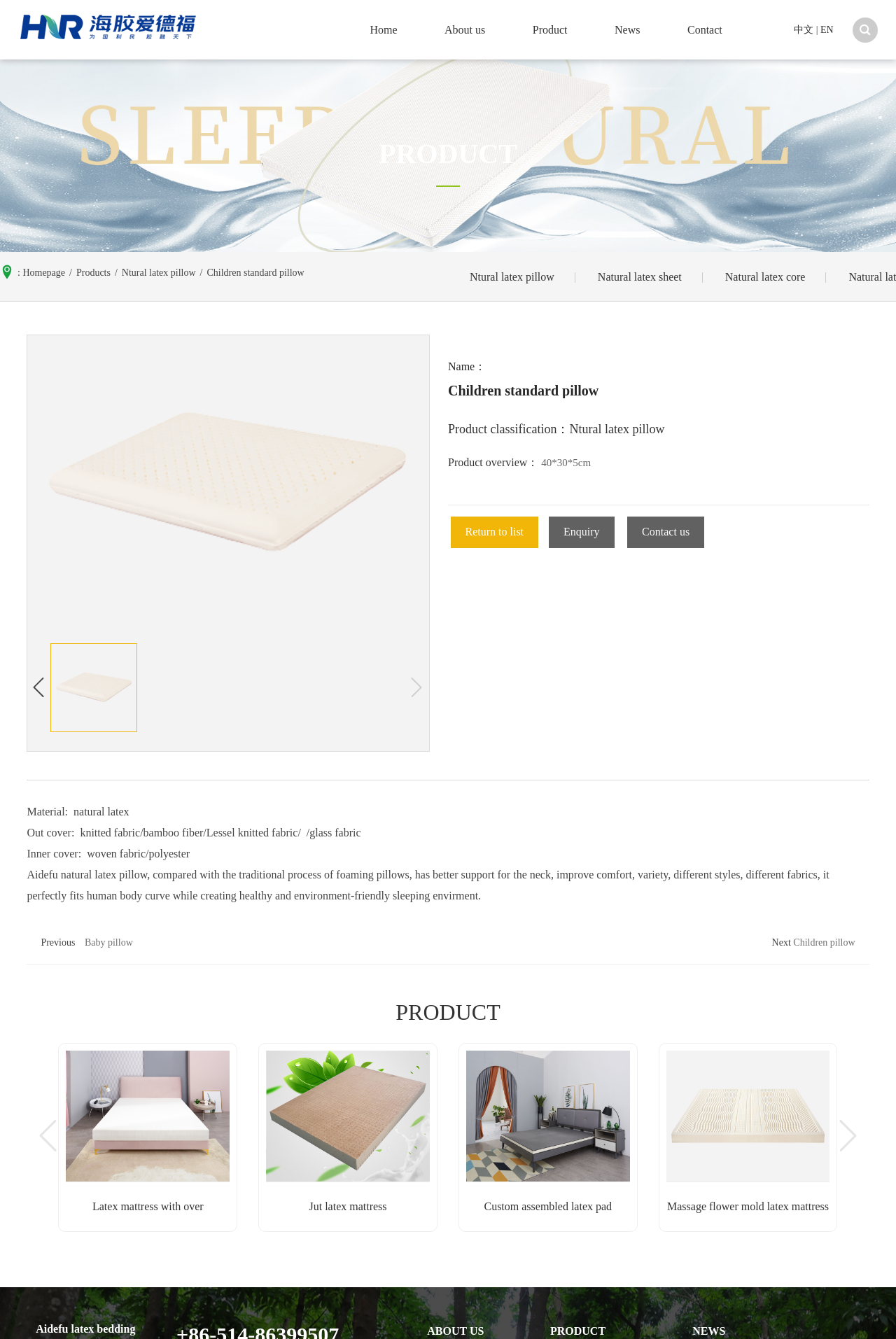Indicate the bounding box coordinates of the element that must be clicked to execute the instruction: "View the 'Natural latex pillow' product". The coordinates should be given as four float numbers between 0 and 1, i.e., [left, top, right, bottom].

[0.501, 0.189, 0.642, 0.225]